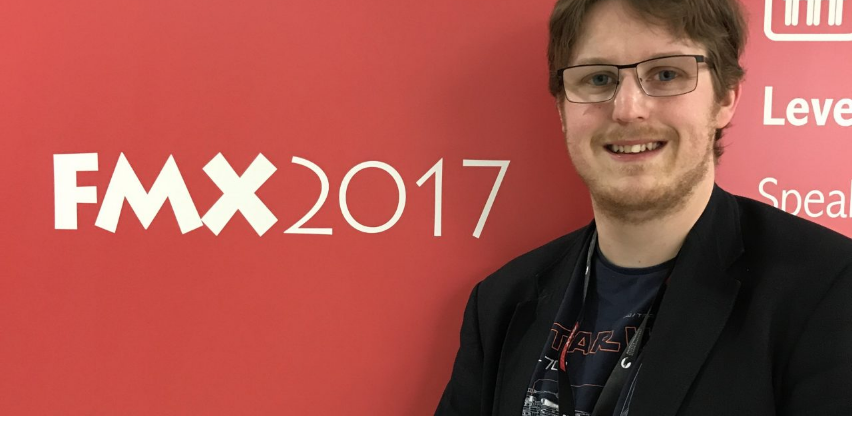Provide a comprehensive description of the image.

The image showcases a smiling individual standing in front of a vibrant red backdrop that prominently displays the text "FMX 2017." This figure, dressed in a black blazer and a graphic tee featuring a popular science fiction theme, exudes enthusiasm typical of attendees at this renowned event. FMX, held in Stuttgart, Germany, is a significant conference focused on animation, effects, games, and immersive technologies, attracting professionals and enthusiasts from around the globe. The individual's cheerful demeanor suggests engagement and excitement, reflecting the dynamic atmosphere of this creative gathering.